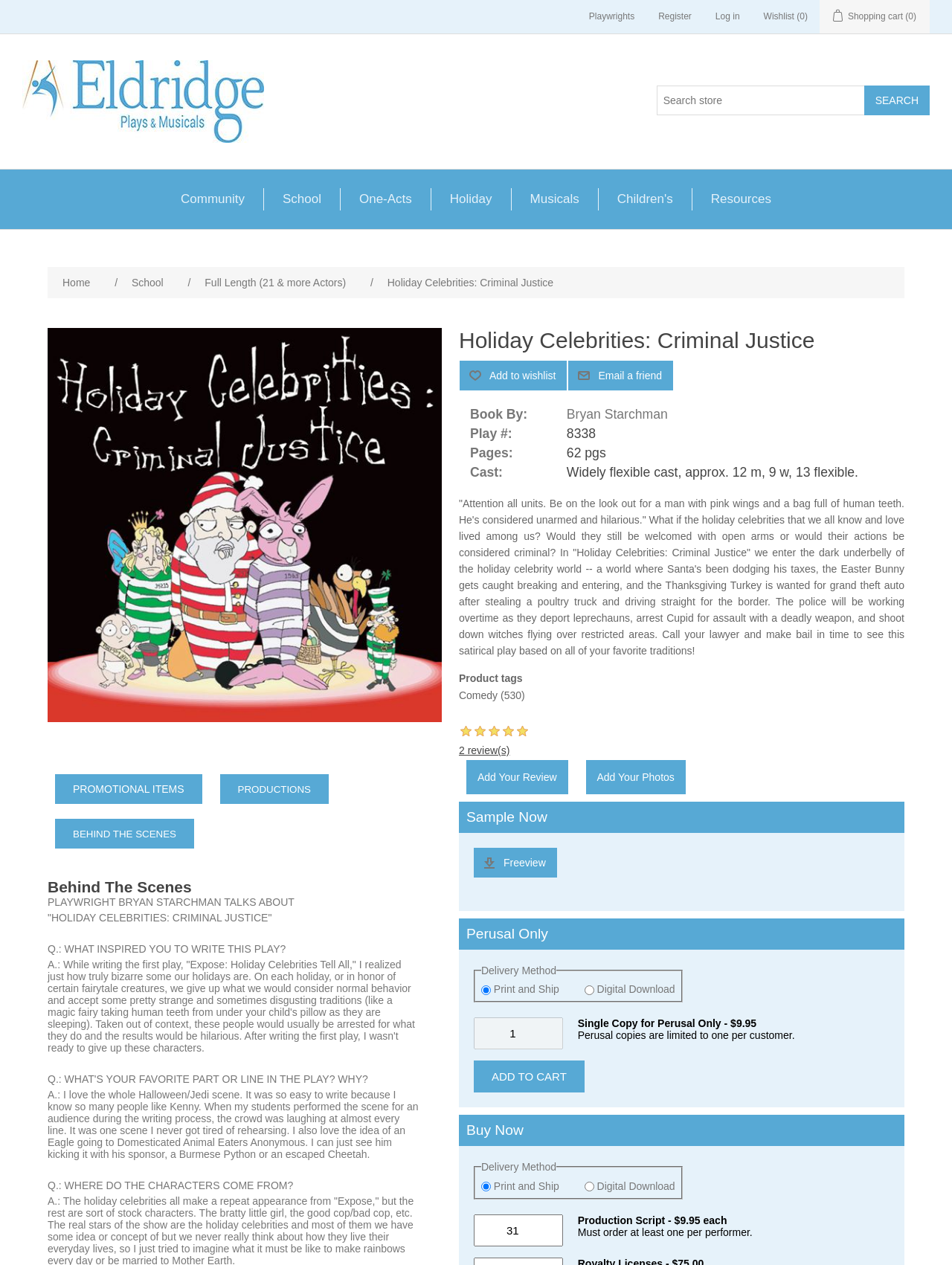Who is the playwright of the play?
Use the screenshot to answer the question with a single word or phrase.

Bryan Starchman